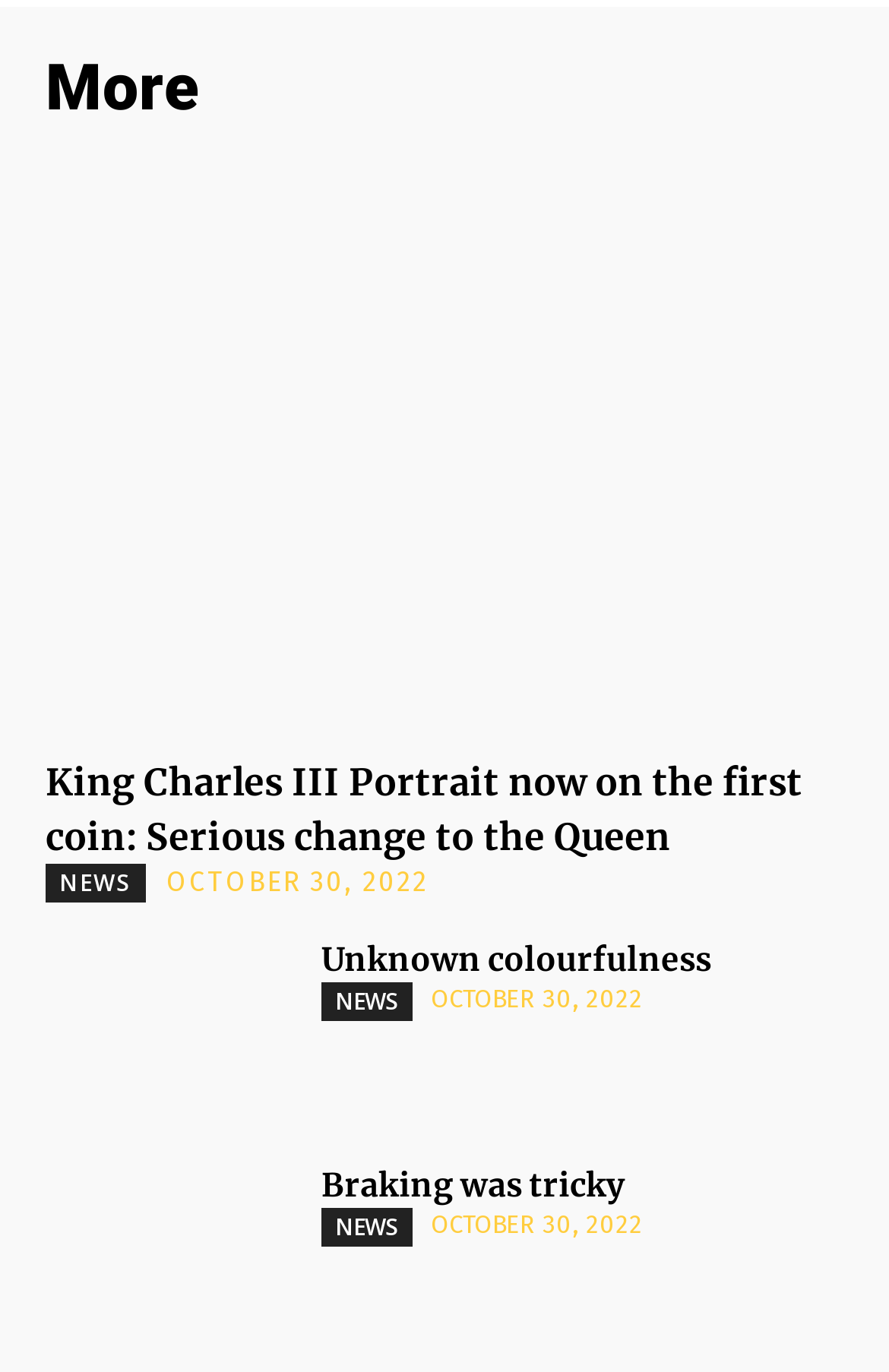Please answer the following question using a single word or phrase: 
What is the position of the 'Unknown colourfulness' news article?

Middle